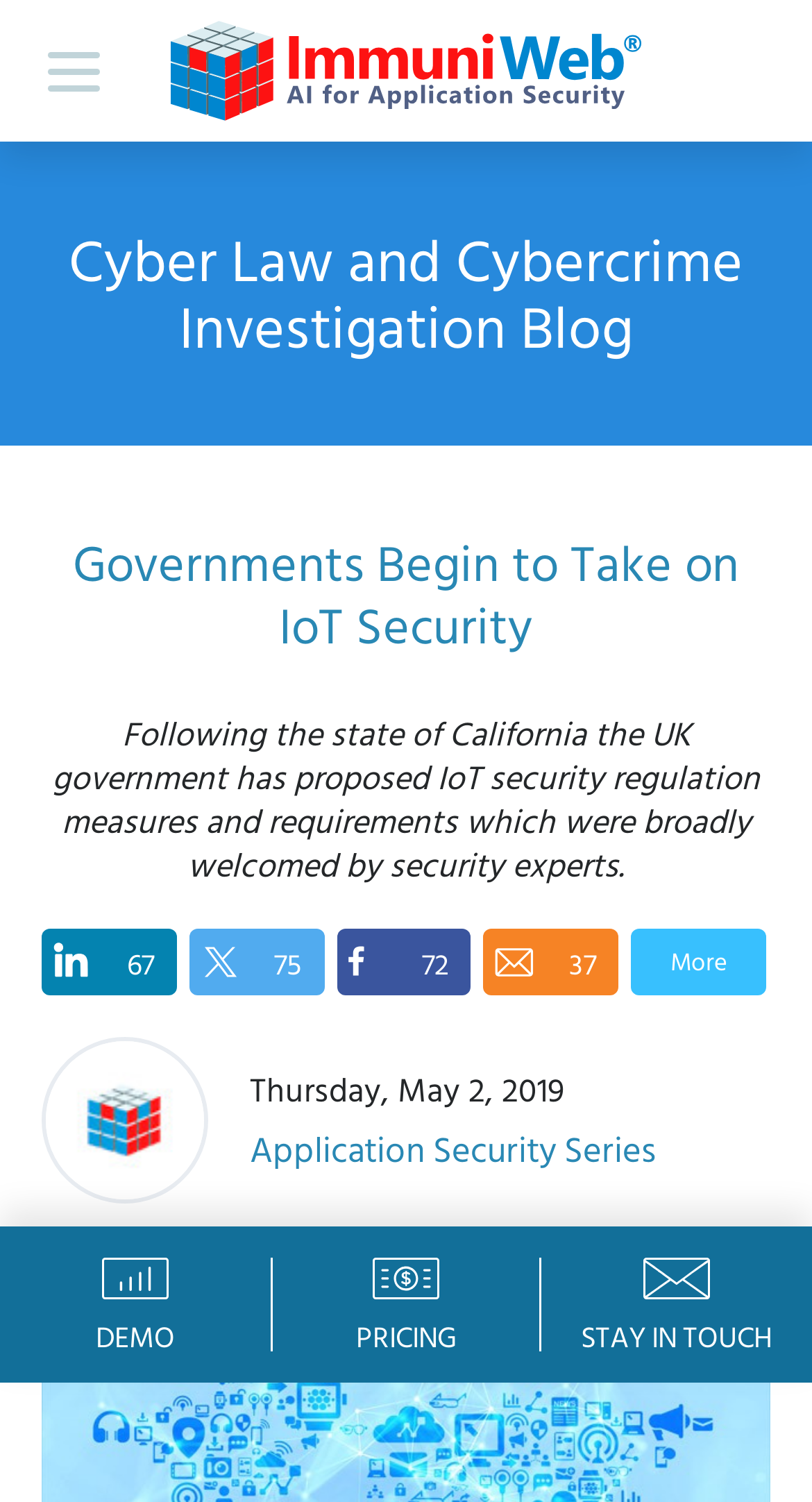Locate the bounding box coordinates of the clickable area needed to fulfill the instruction: "Click on the DEMO link".

[0.0, 0.837, 0.333, 0.9]